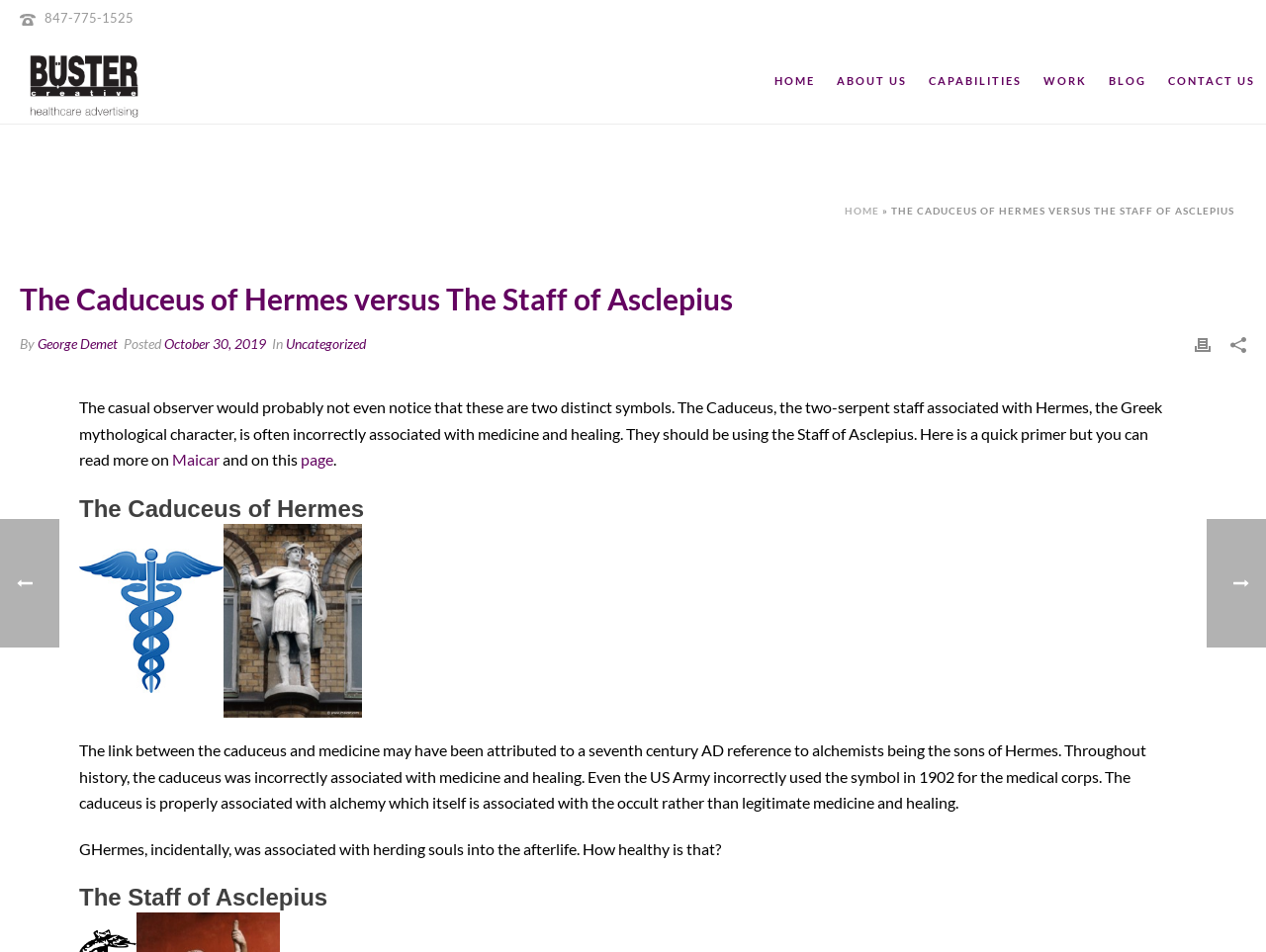Craft a detailed narrative of the webpage's structure and content.

The webpage is about the difference between the Caduceus of Hermes and the Staff of Asclepius, two distinct symbols often confused with each other. At the top left corner, there is a small image, and next to it, a phone number "847-775-1525" is displayed. Above the main content, there is a navigation menu with links to "HOME", "ABOUT US", "CAPABILITIES", "WORK", "BLOG", and "CONTACT US". 

The main content starts with a heading "THE CADUCEUS OF HERMES VERSUS THE STAFF OF ASCLEPIUS" followed by a subheading "The Caduceus of Hermes versus The Staff of Asclepius". Below the subheading, there is a byline "By George Demet" with a date "October 30, 2019" and a category "Uncategorized". 

On the right side of the main content, there is a small image and a "Print" link. The main article starts with a paragraph explaining how the Caduceus is often incorrectly associated with medicine and healing, and how it should be the Staff of Asclepius instead. The article then provides a brief primer on the difference between the two symbols, with links to more information. 

The article is divided into two sections, "The Caduceus of Hermes" and "The Staff of Asclepius", each with its own heading. The "Caduceus of Hermes" section explains the history of the symbol and its incorrect association with medicine, while the "Staff of Asclepius" section does not have any descriptive text. Throughout the article, there are several images, including one of the Caduceus and one of Hermes.